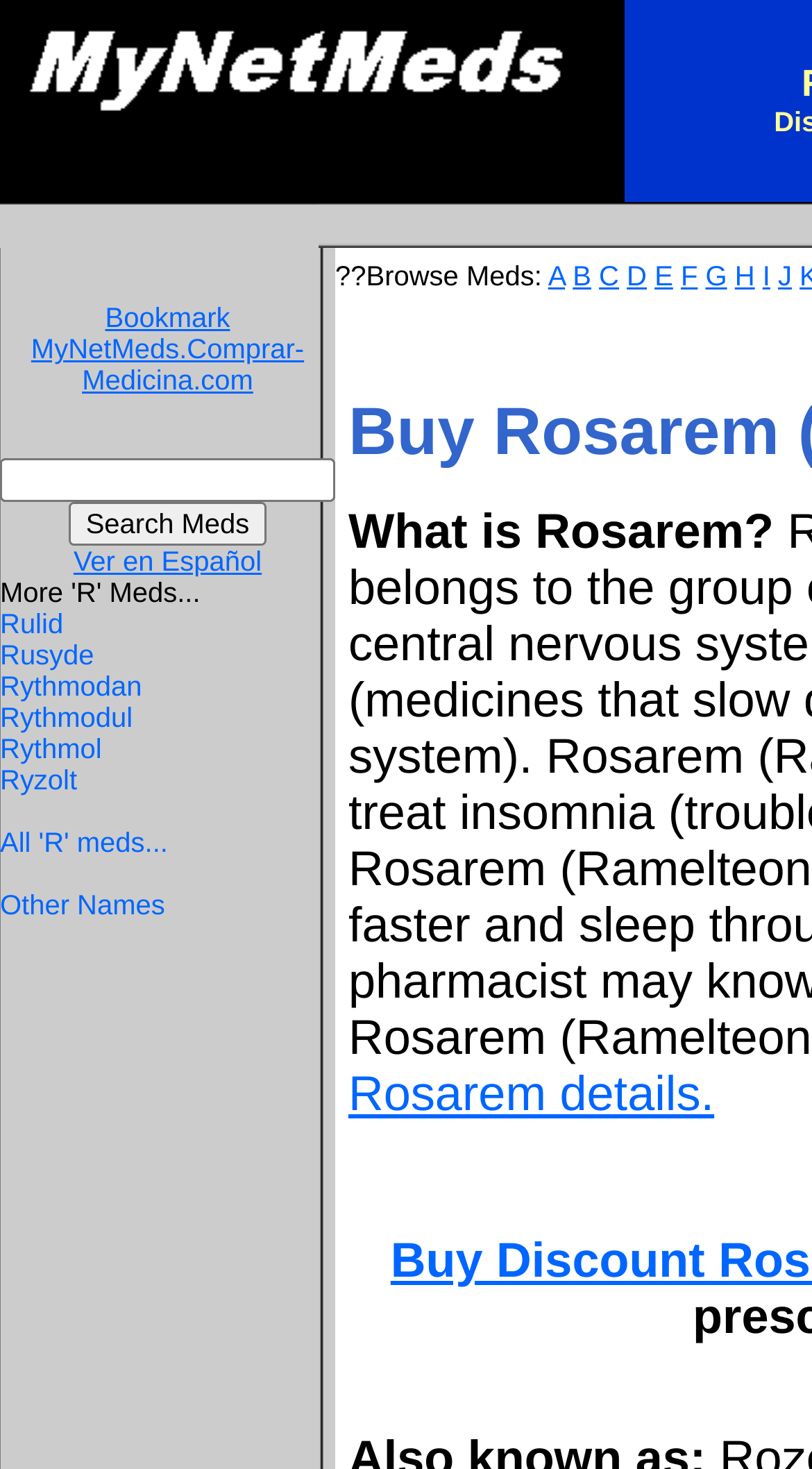What is the purpose of the links at the top of the page?
Deliver a detailed and extensive answer to the question.

The links at the top of the page, including 'Buy Discount Rosarem Online', appear to be promotional links or calls to action, encouraging users to purchase Rosarem at a discounted price. Their placement at the top of the page suggests that they are a primary feature of the website.